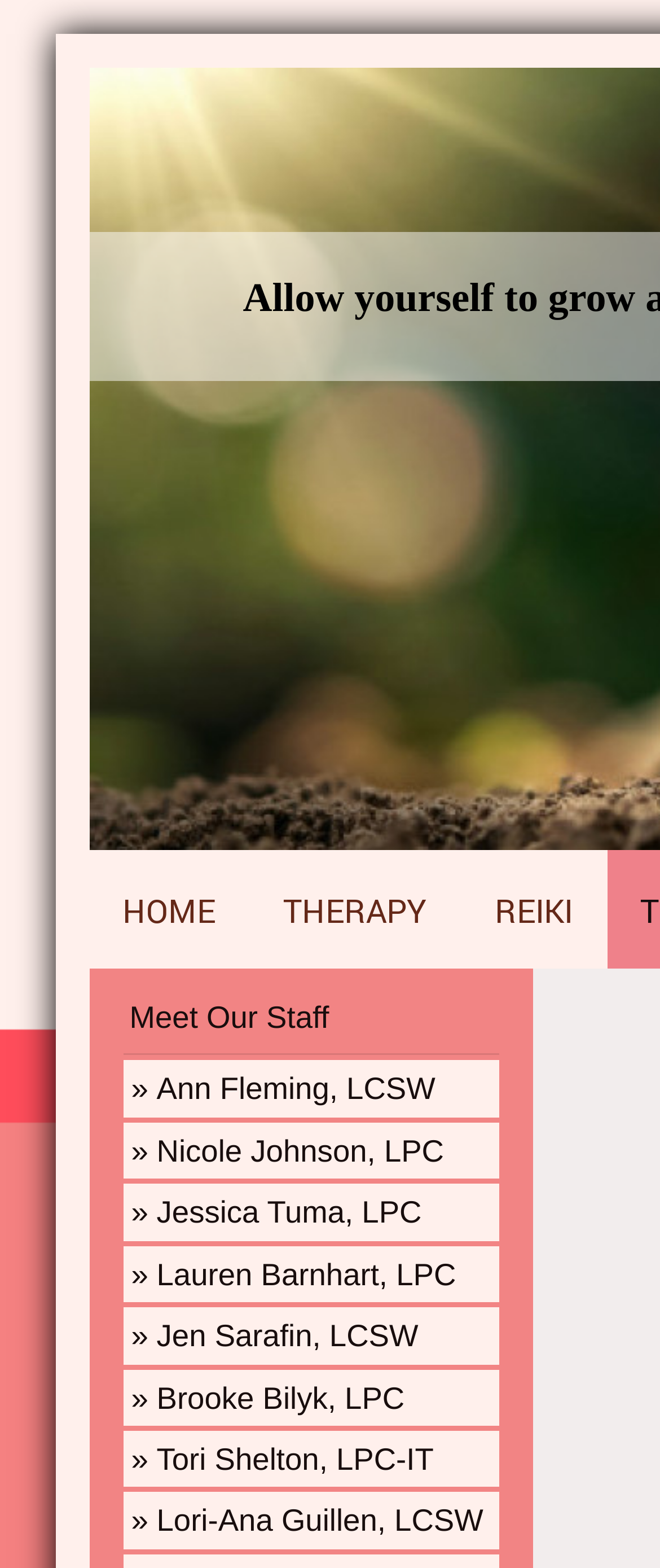Could you determine the bounding box coordinates of the clickable element to complete the instruction: "Contact via Tel"? Provide the coordinates as four float numbers between 0 and 1, i.e., [left, top, right, bottom].

None